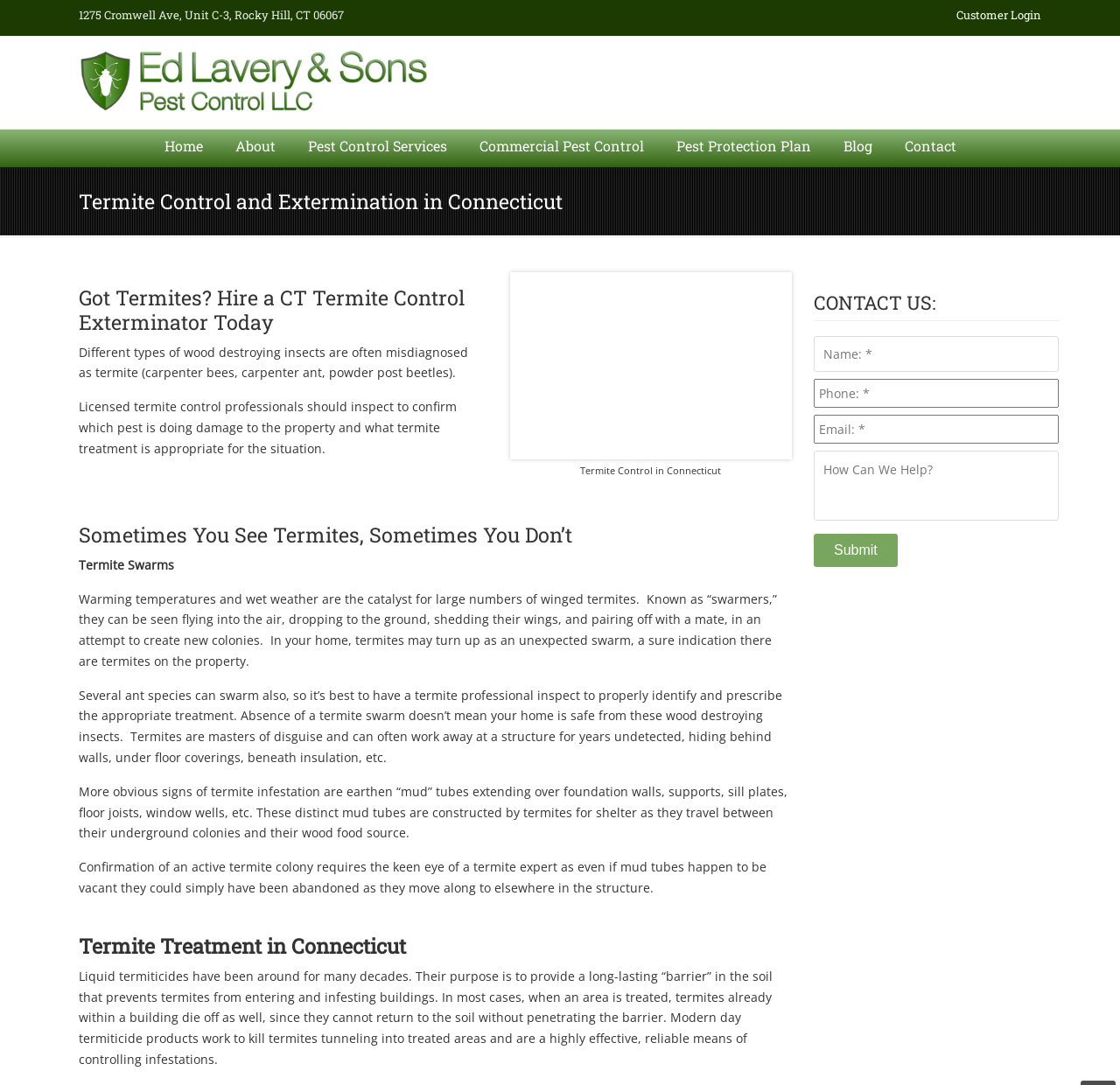What is the topic of the heading 'Termite Control and Extermination in Connecticut'?
Using the image as a reference, give a one-word or short phrase answer.

Termite control